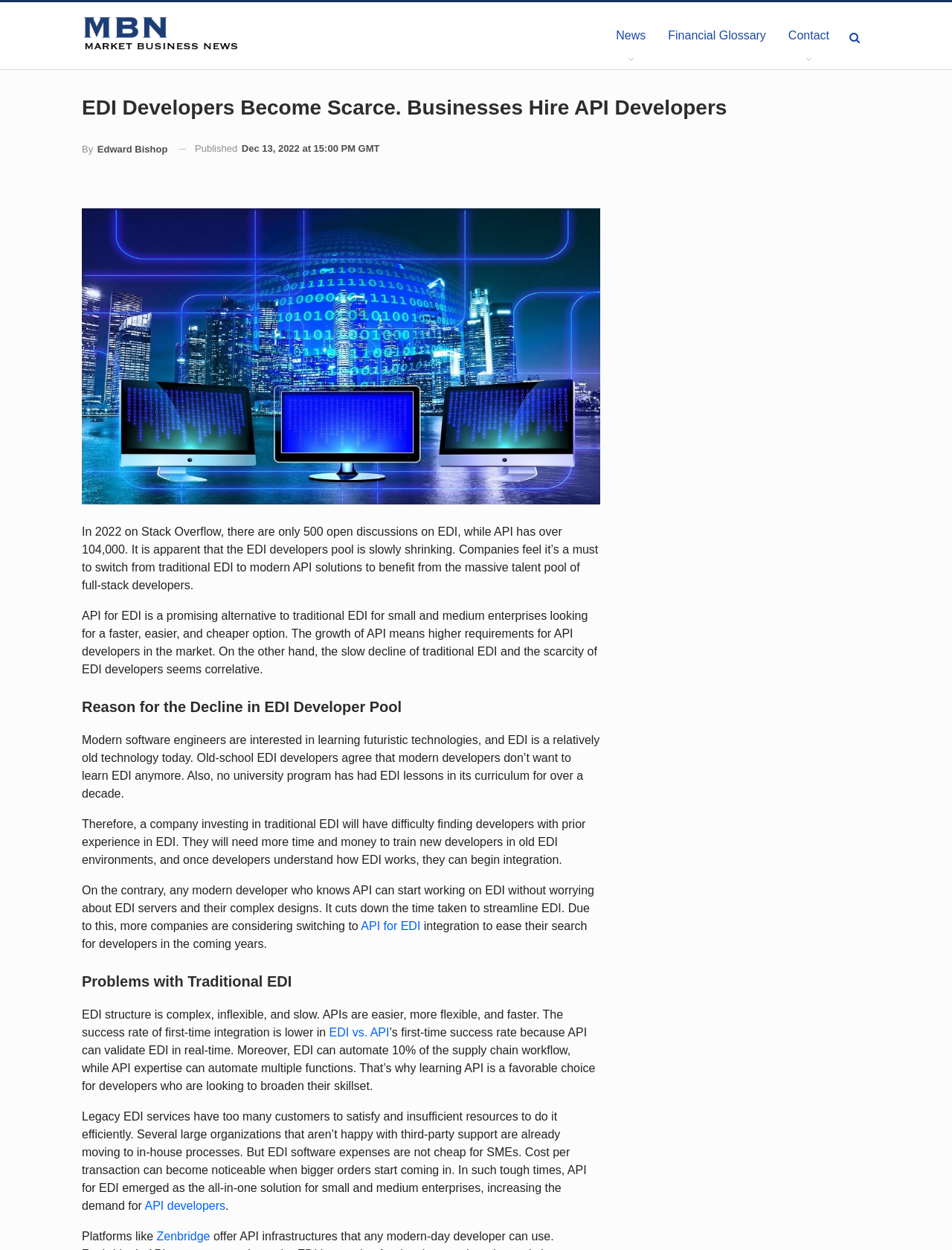Could you specify the bounding box coordinates for the clickable section to complete the following instruction: "Click on 'Market Business News'"?

[0.086, 0.002, 0.279, 0.053]